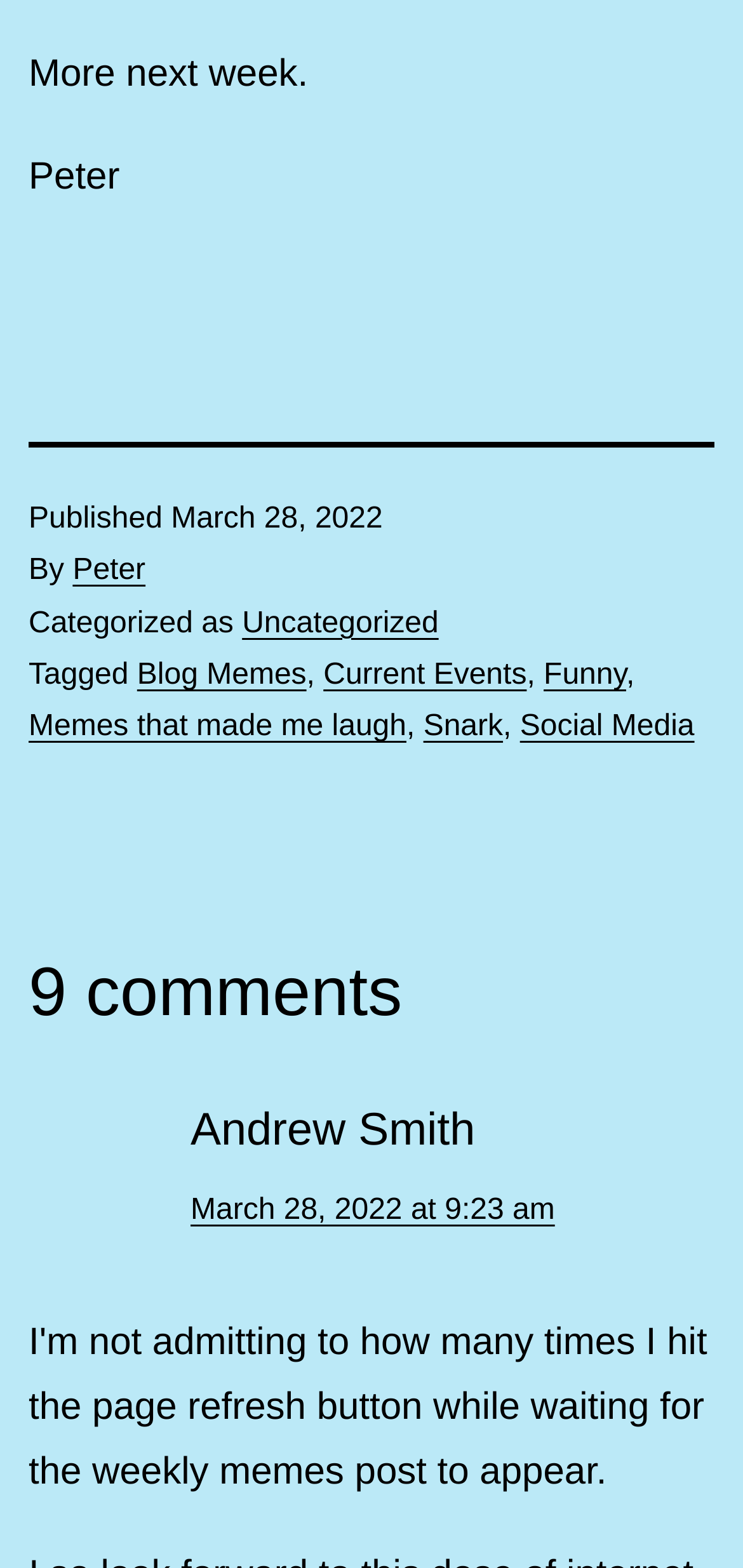Find the bounding box coordinates of the element I should click to carry out the following instruction: "Explore Uncategorized category".

[0.326, 0.387, 0.59, 0.408]